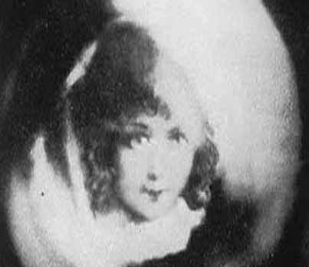What is Rosalie believed to be?
Carefully examine the image and provide a detailed answer to the question.

According to the caption, Rosalie was believed to be a spirit communicated through séances, which is why she is referred to as 'The Spirit Child Rosalie'.